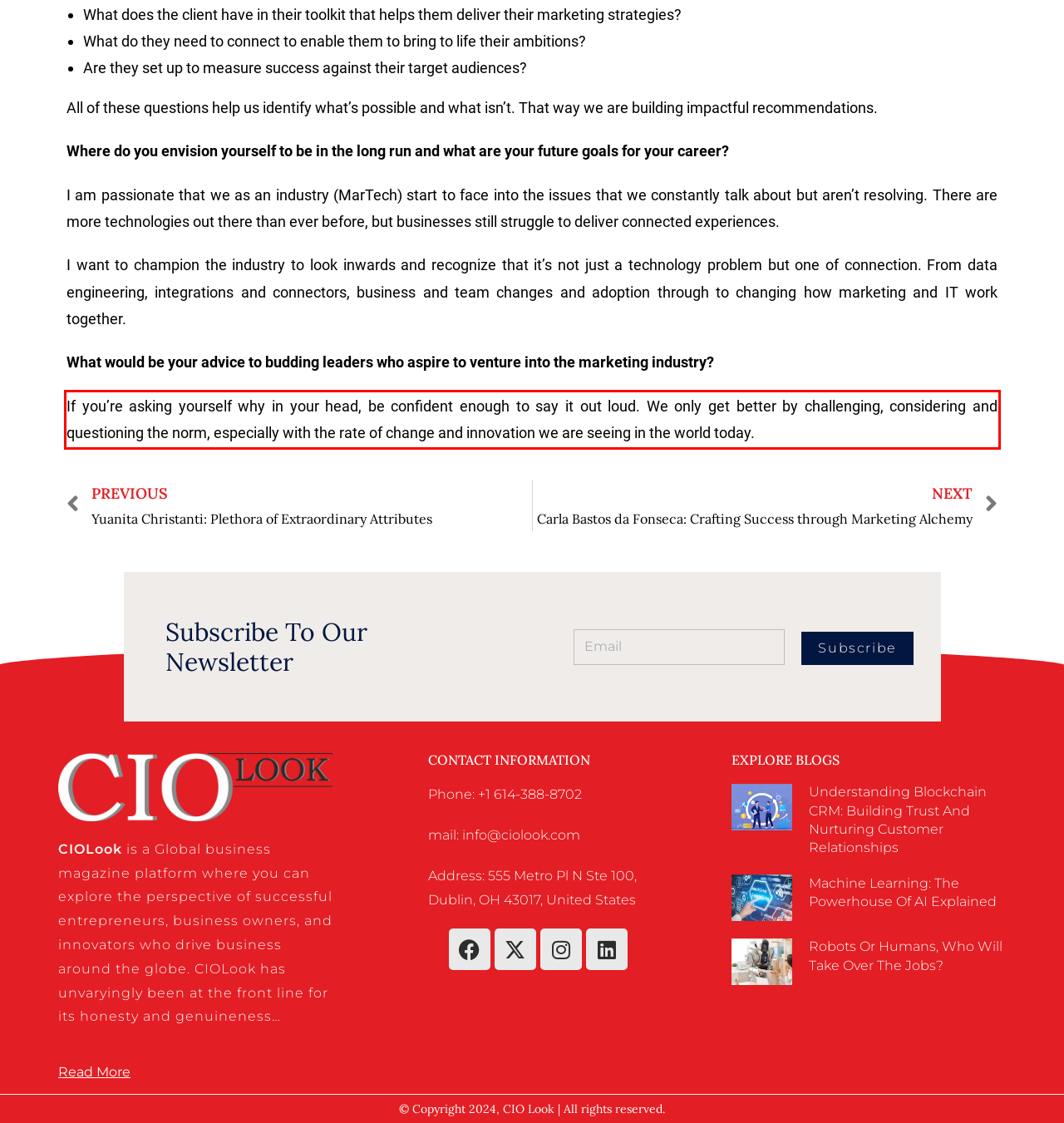Given the screenshot of the webpage, identify the red bounding box, and recognize the text content inside that red bounding box.

If you’re asking yourself why in your head, be confident enough to say it out loud. We only get better by challenging, considering and questioning the norm, especially with the rate of change and innovation we are seeing in the world today.